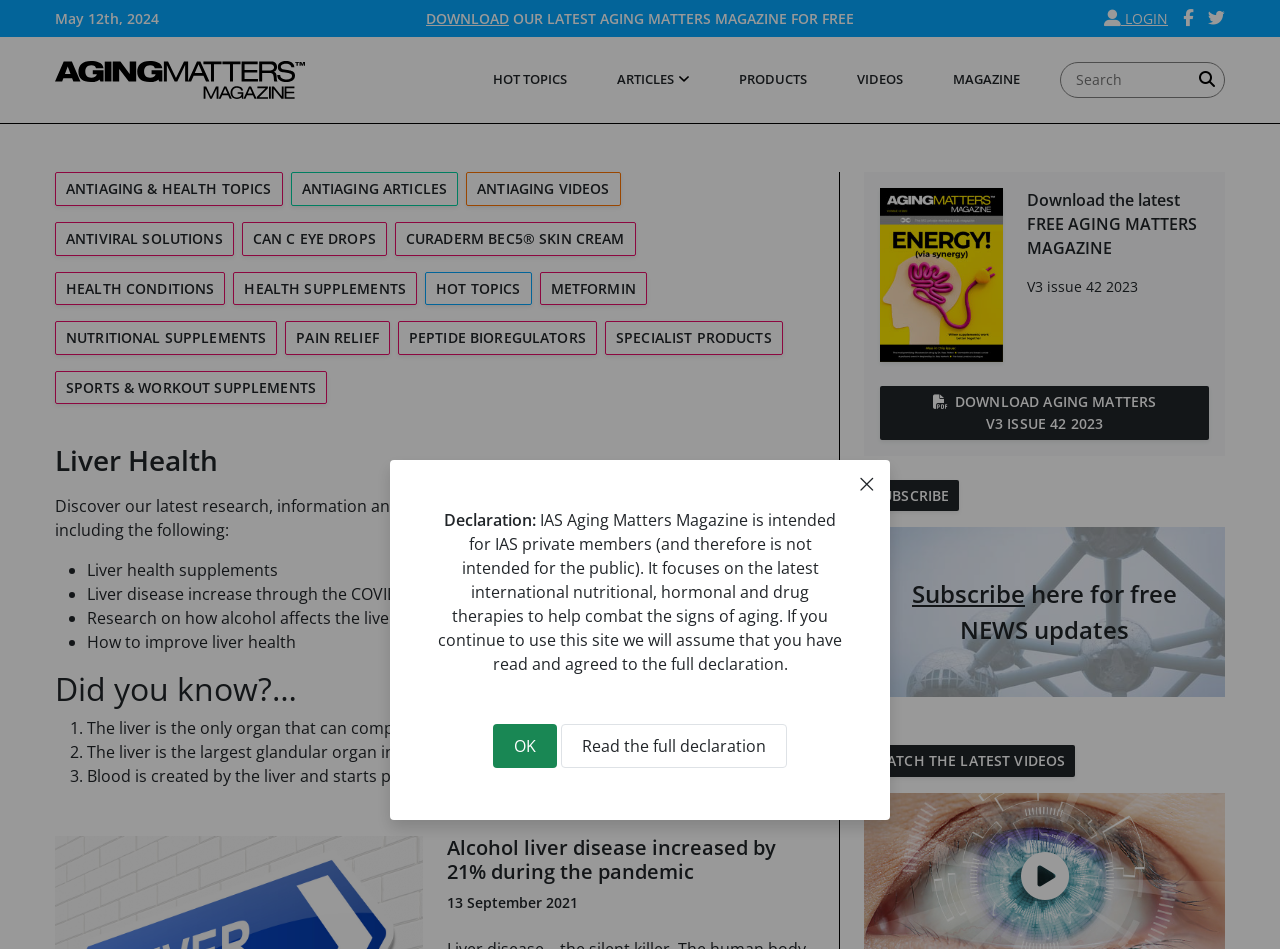How many list markers are there in the 'Did you know?…' section?
Based on the content of the image, thoroughly explain and answer the question.

In the 'Did you know?…' section, I found three list markers, each followed by a fact about the liver, which totals 3 list markers.